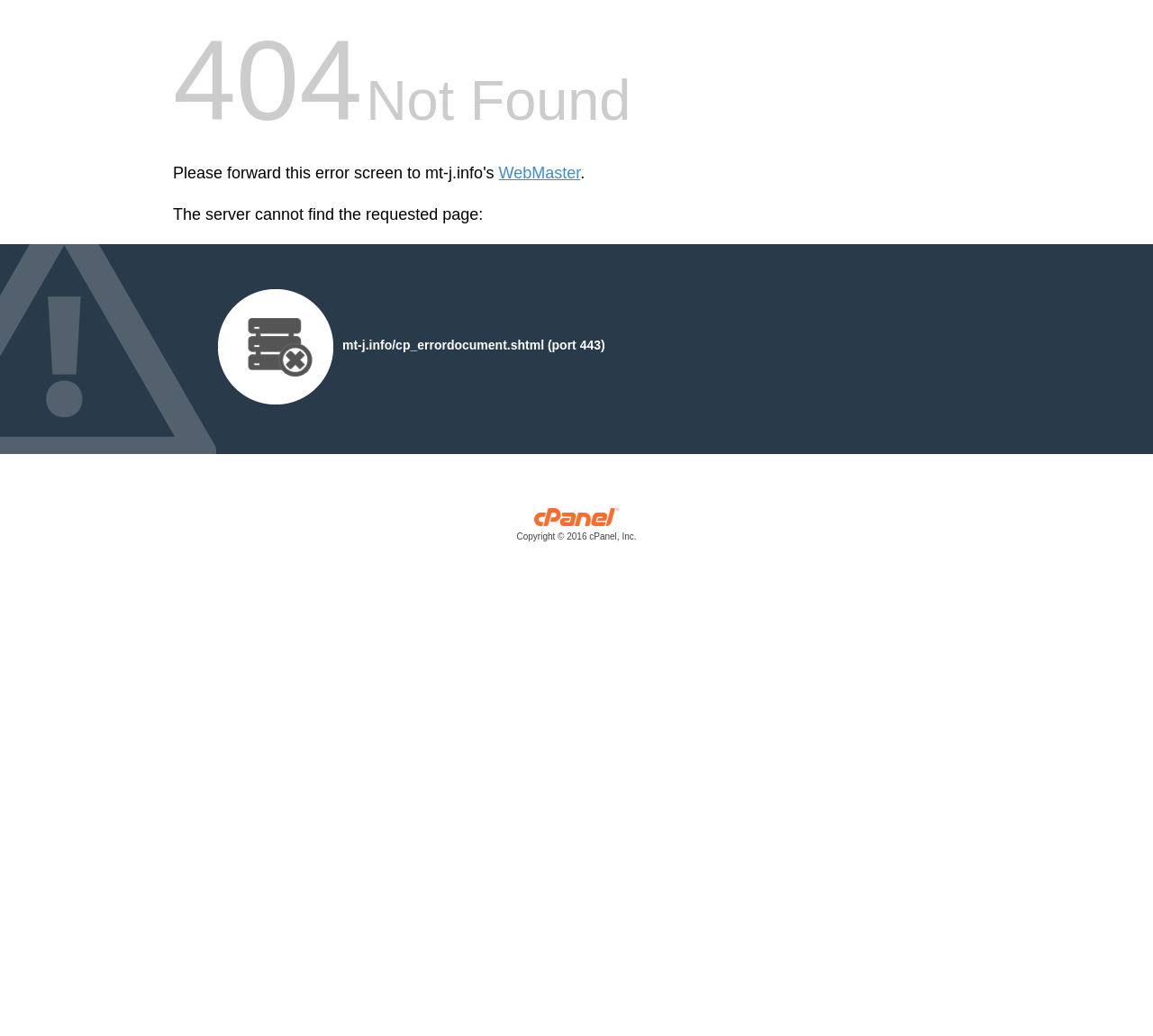Identify the bounding box of the UI element described as follows: "WebMaster". Provide the coordinates as four float numbers in the range of 0 to 1 [left, top, right, bottom].

[0.432, 0.158, 0.503, 0.176]